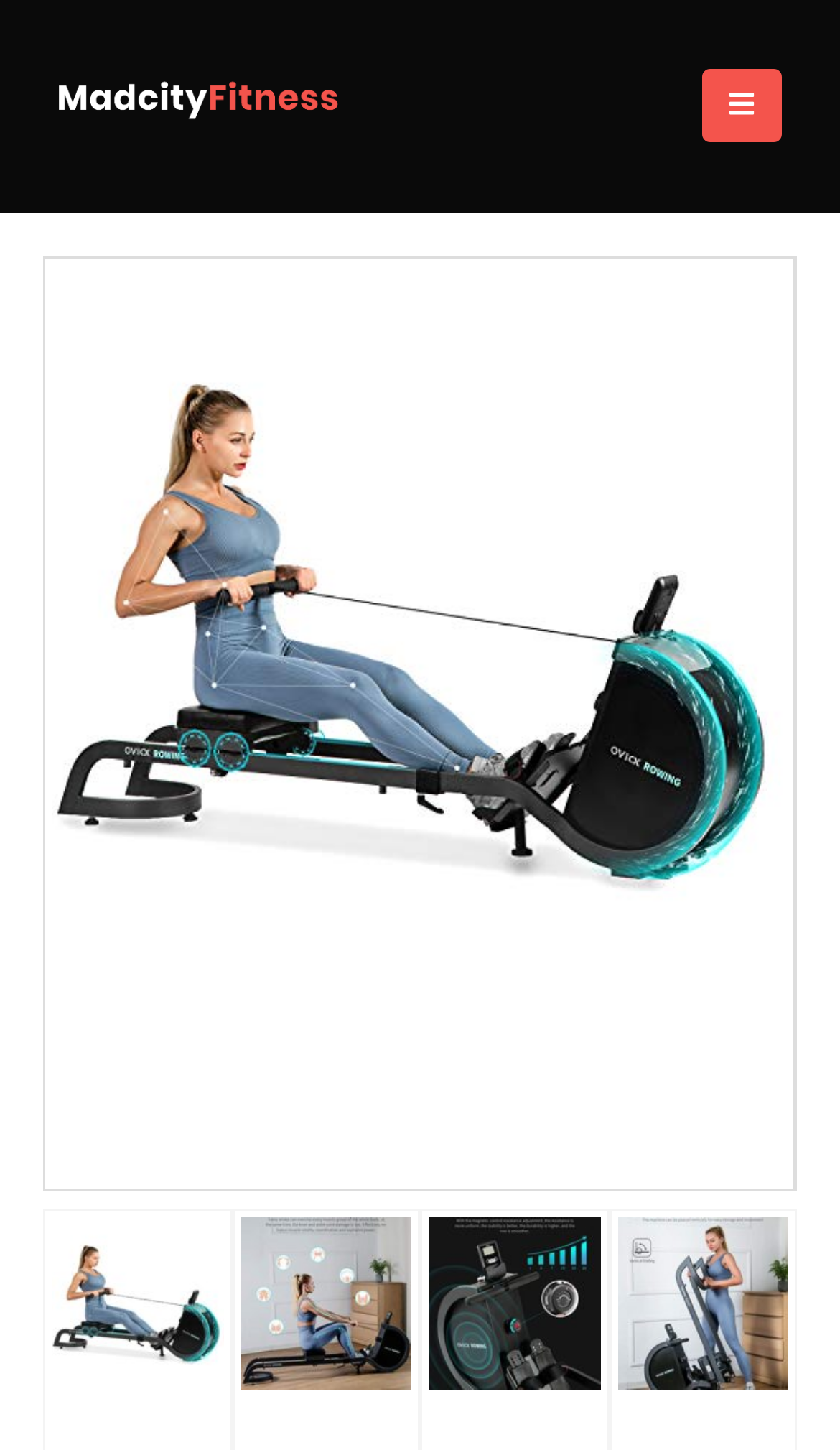What is the brand of the product?
Look at the screenshot and provide an in-depth answer.

I determined the brand by looking at the link element with the text 'MadCity Fitness' which is likely to be the brand name of the product.